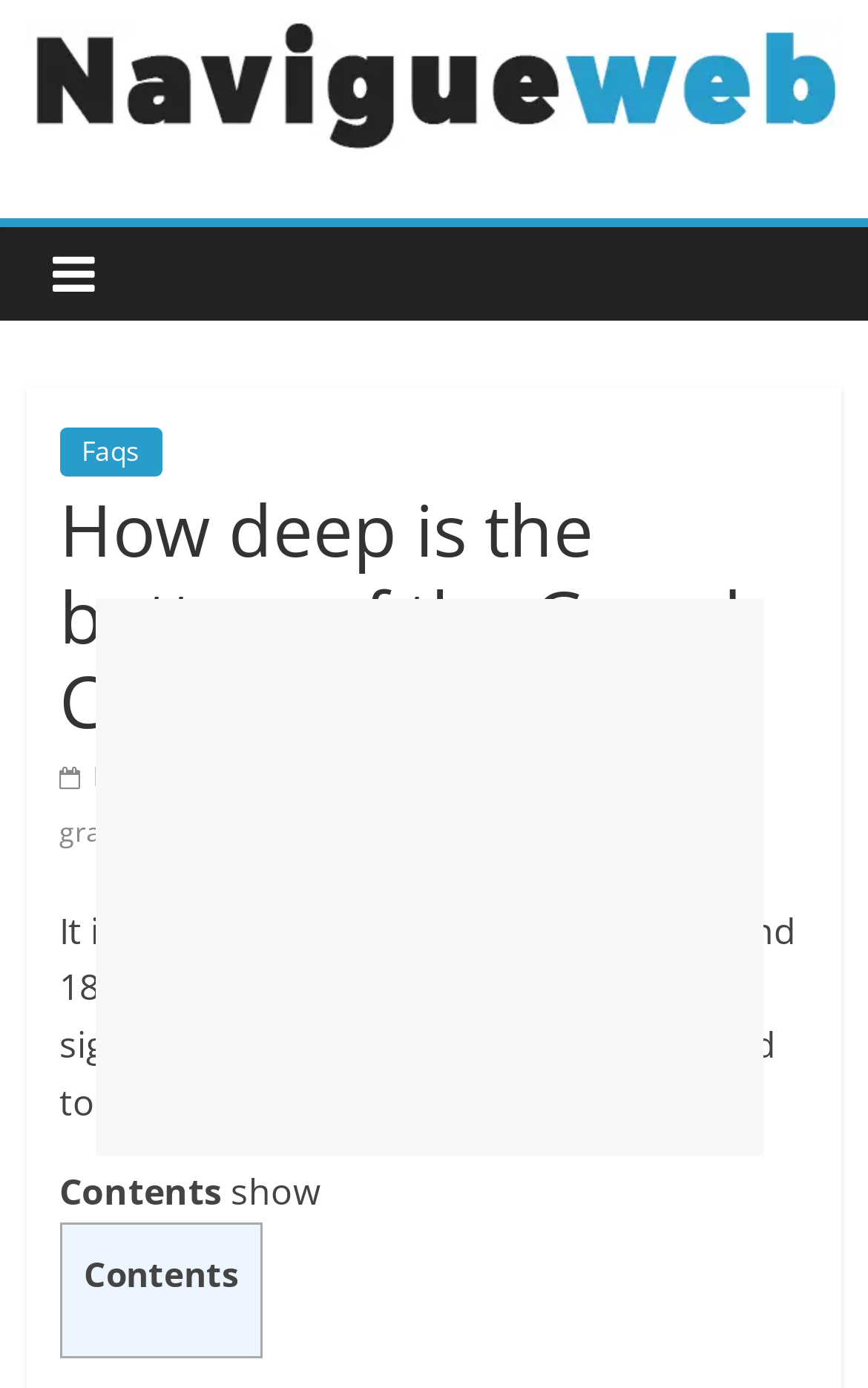Show the bounding box coordinates for the element that needs to be clicked to execute the following instruction: "Click on the Enima link". Provide the coordinates in the form of four float numbers between 0 and 1, i.e., [left, top, right, bottom].

[0.451, 0.545, 0.548, 0.572]